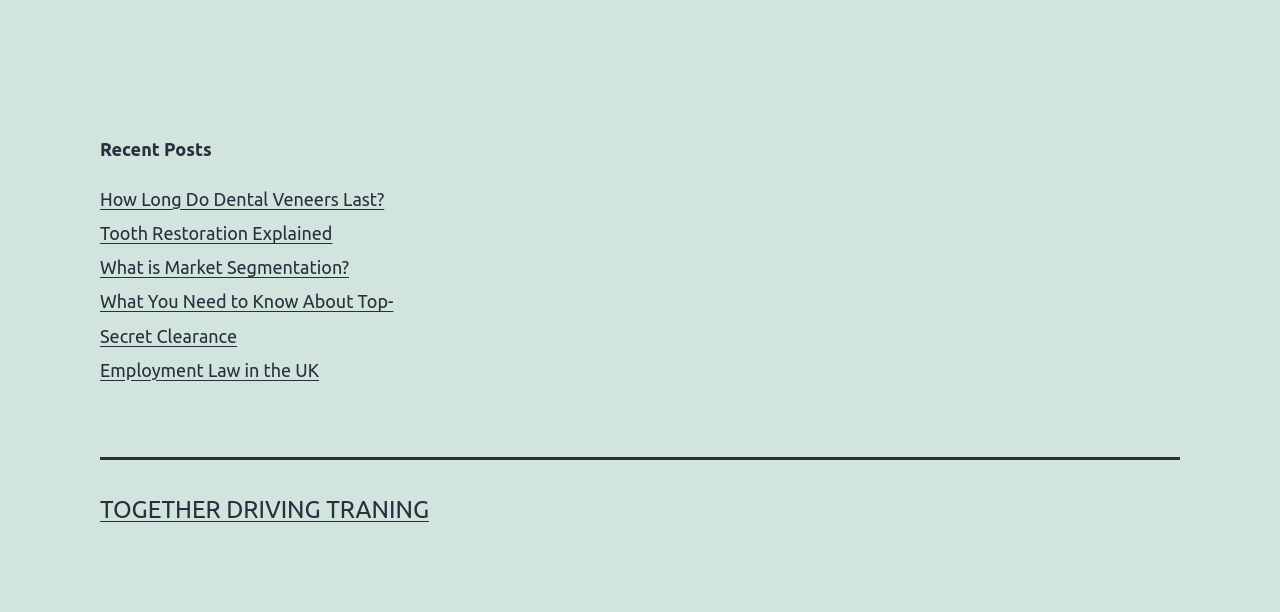Using the information in the image, give a comprehensive answer to the question: 
What is the category of the first post?

The first post is 'How Long Do Dental Veneers Last?' which suggests that the category of the post is related to dental health.